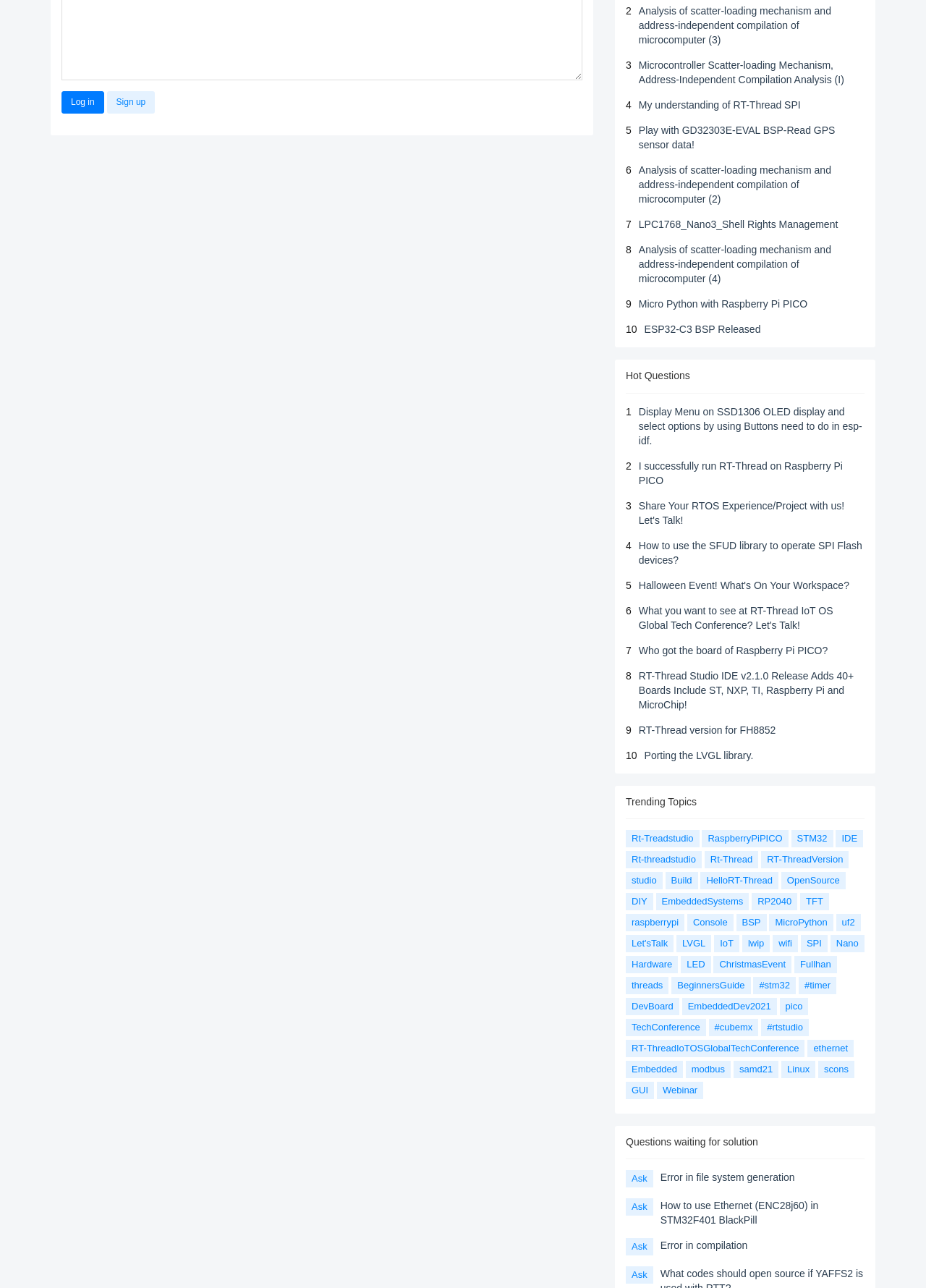Respond to the following query with just one word or a short phrase: 
What is the last link on the webpage?

GUI